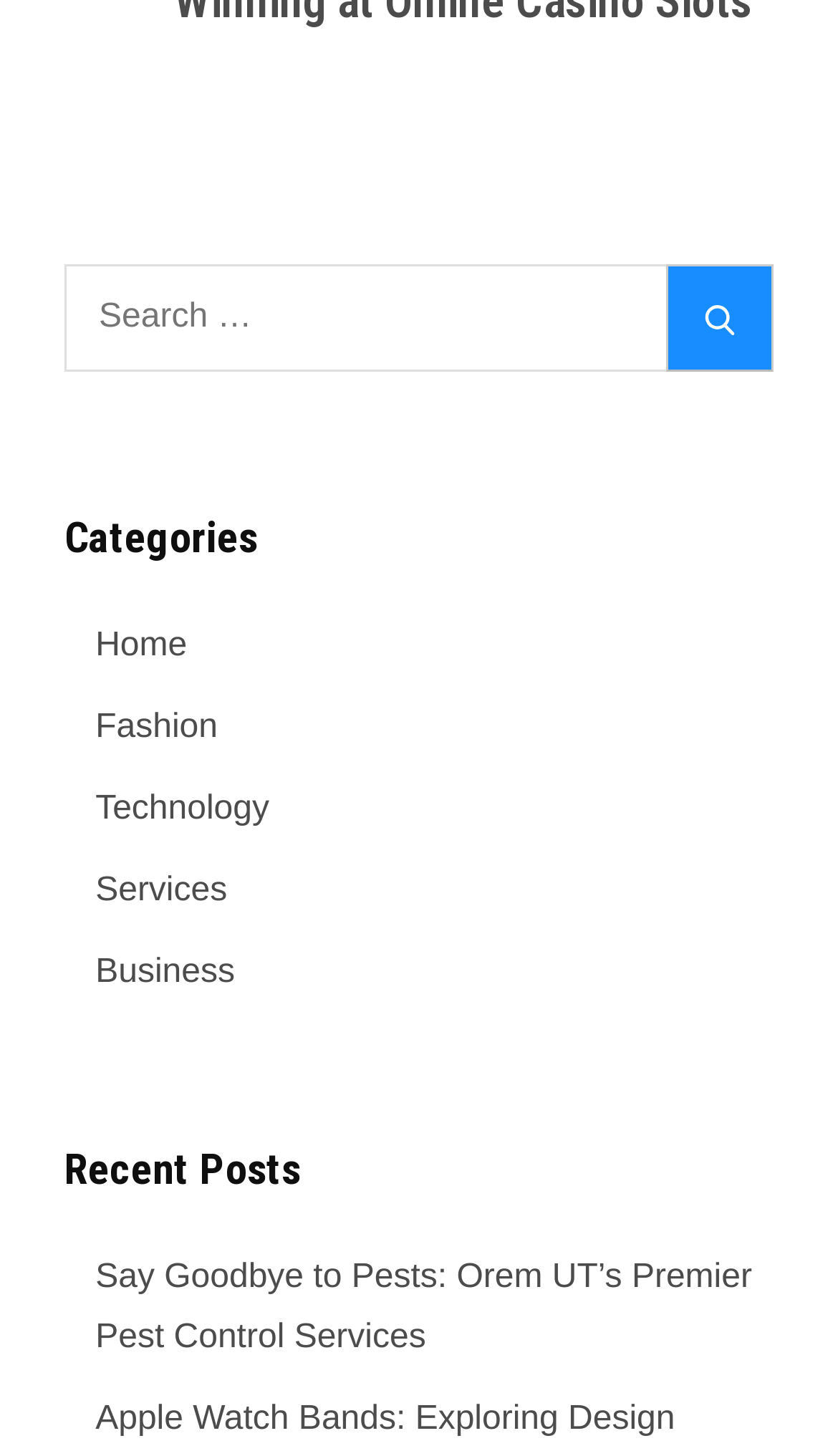Answer the question in one word or a short phrase:
What is the purpose of the search box?

To search the website